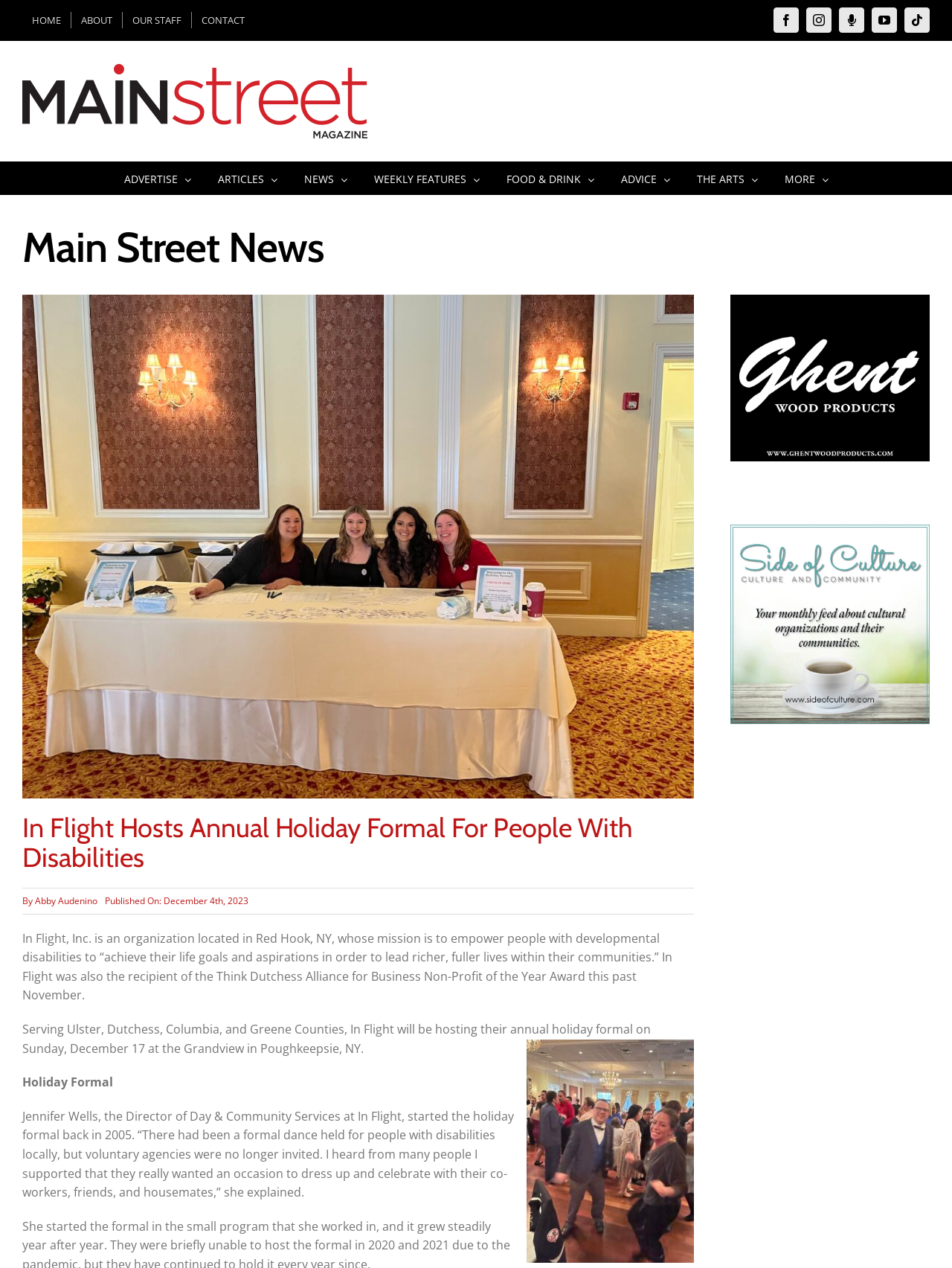Highlight the bounding box coordinates of the element you need to click to perform the following instruction: "Click on the HOME link."

[0.023, 0.009, 0.074, 0.022]